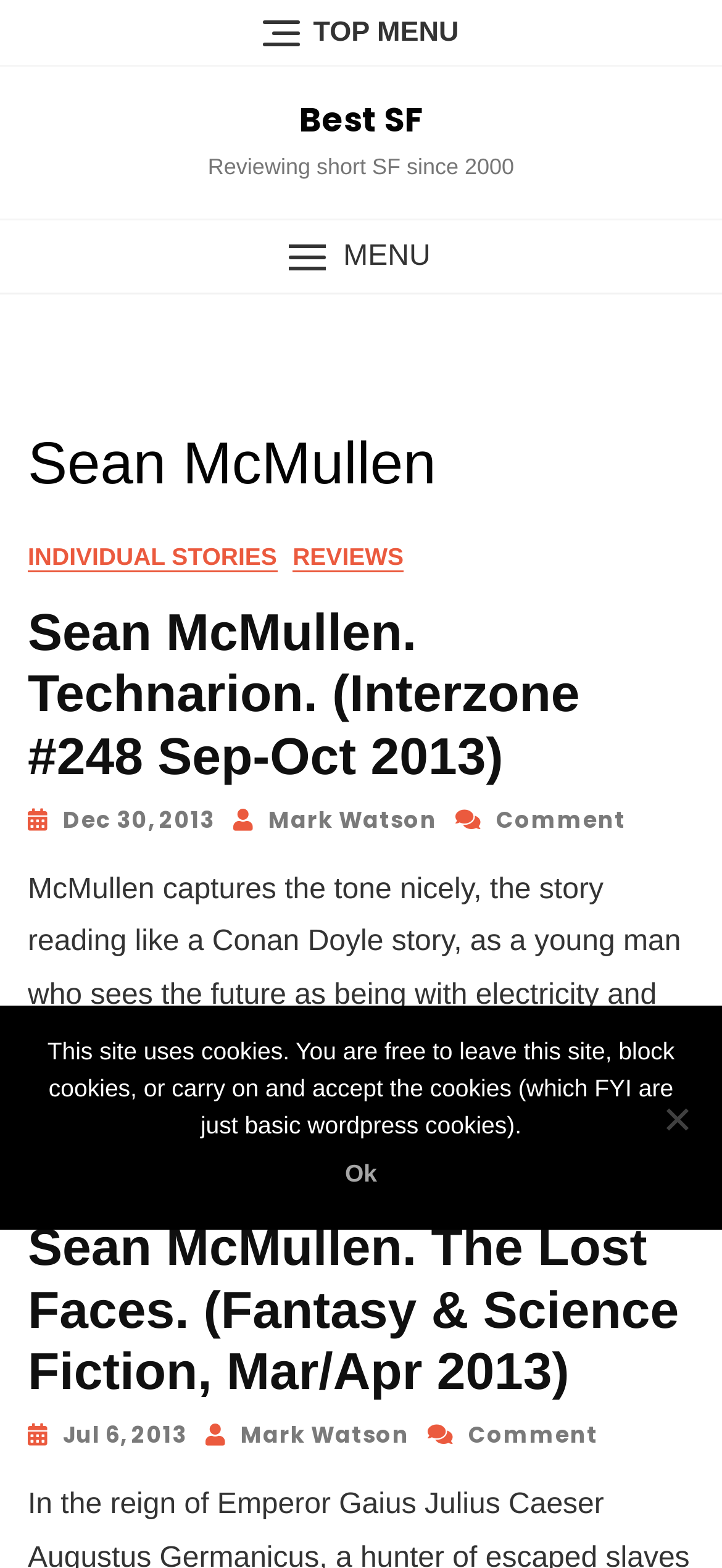Given the following UI element description: "Azadirachta indica", find the bounding box coordinates in the webpage screenshot.

None